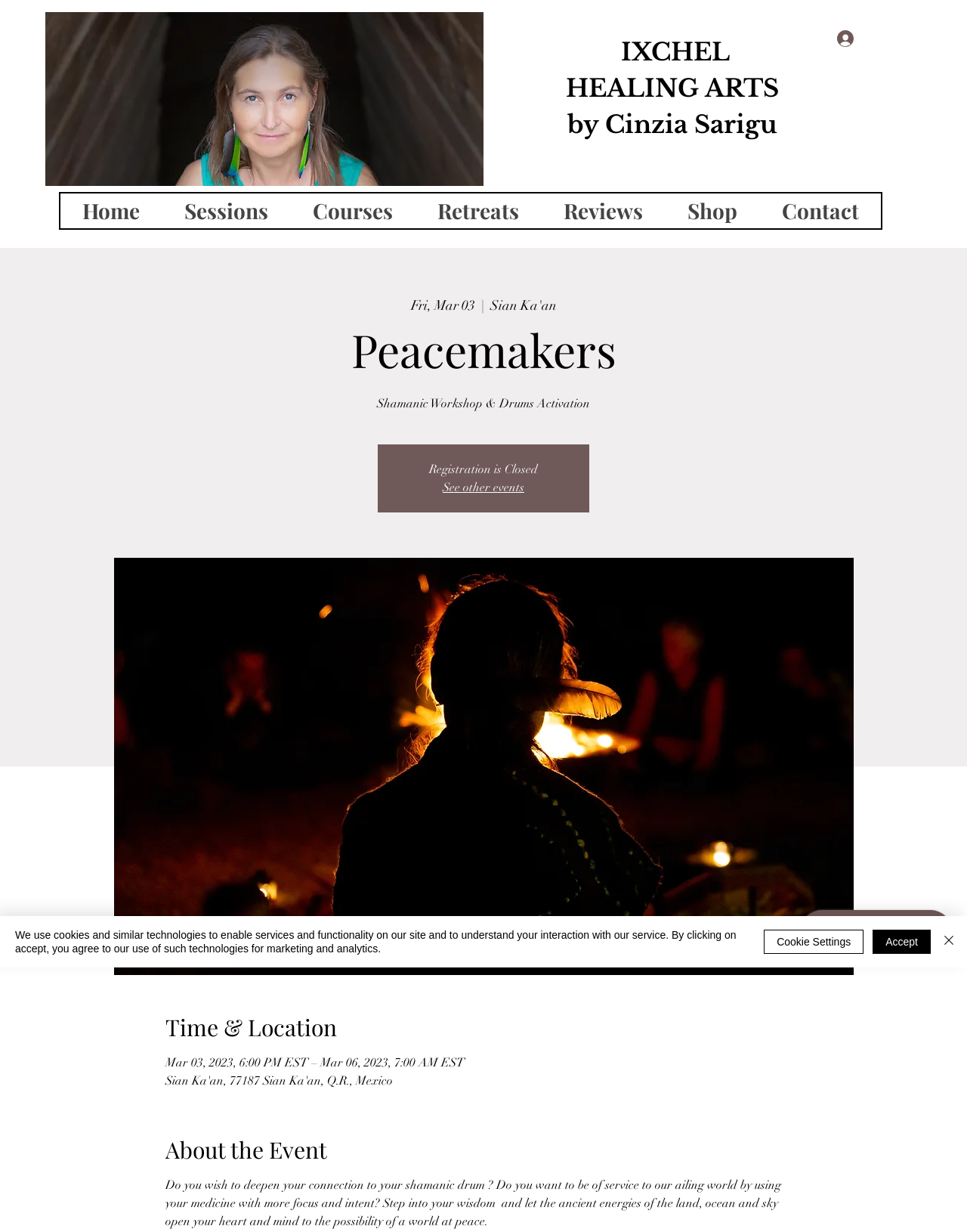Can you specify the bounding box coordinates for the region that should be clicked to fulfill this instruction: "Click the Log In button".

[0.855, 0.02, 0.91, 0.043]